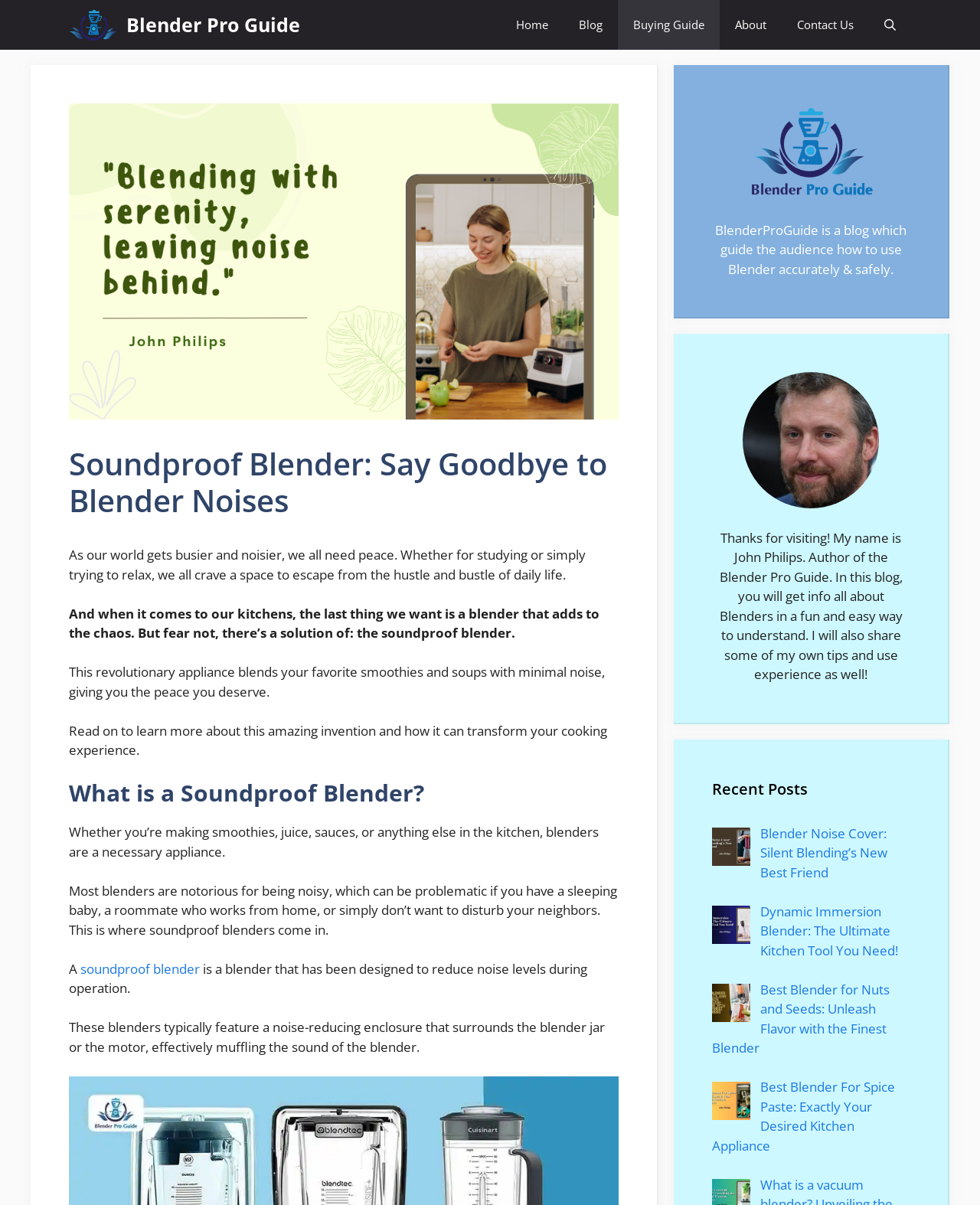Use one word or a short phrase to answer the question provided: 
What type of appliance is a blender?

Necessary kitchen appliance